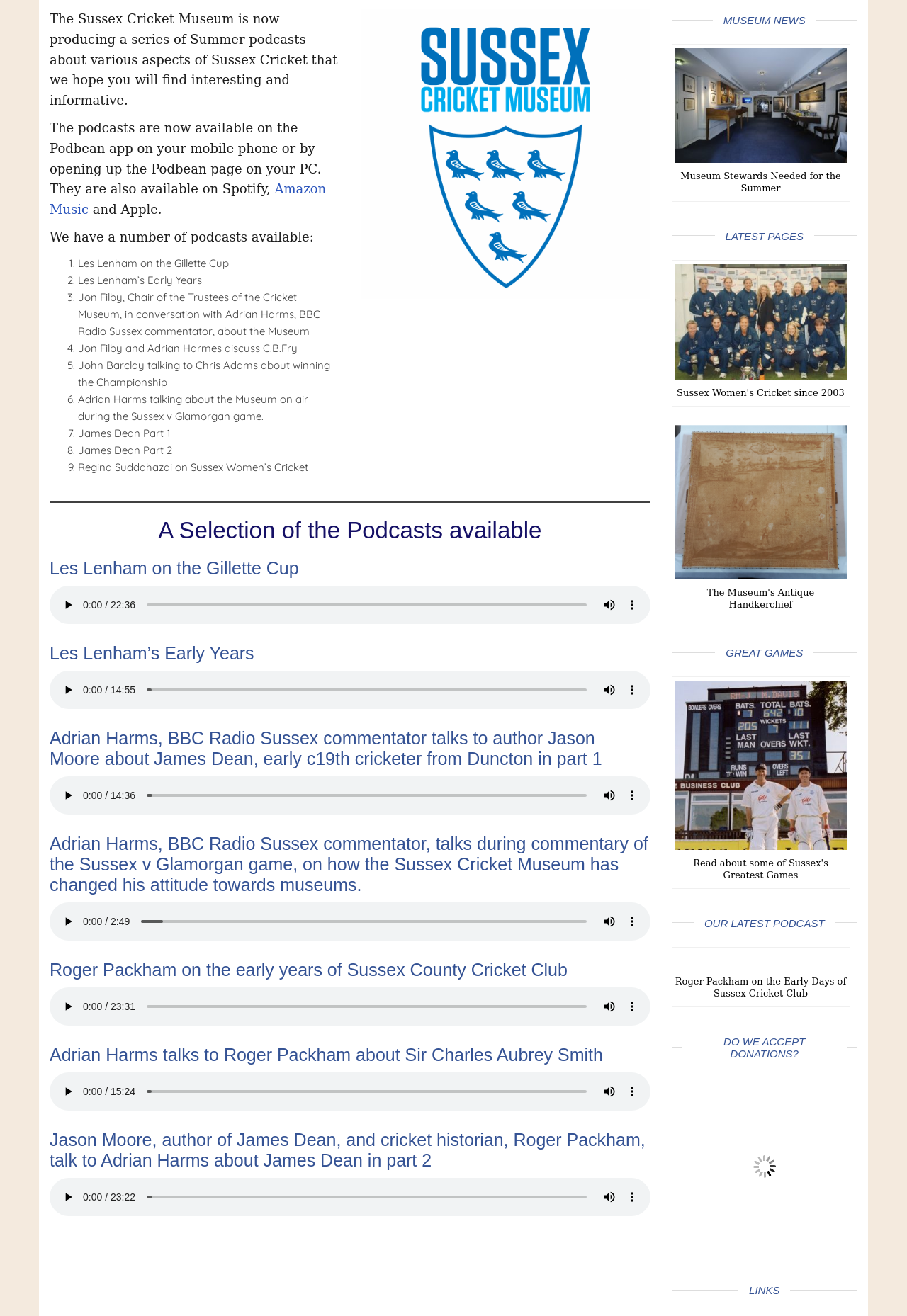Identify and provide the bounding box for the element described by: "aria-label="home page"".

None